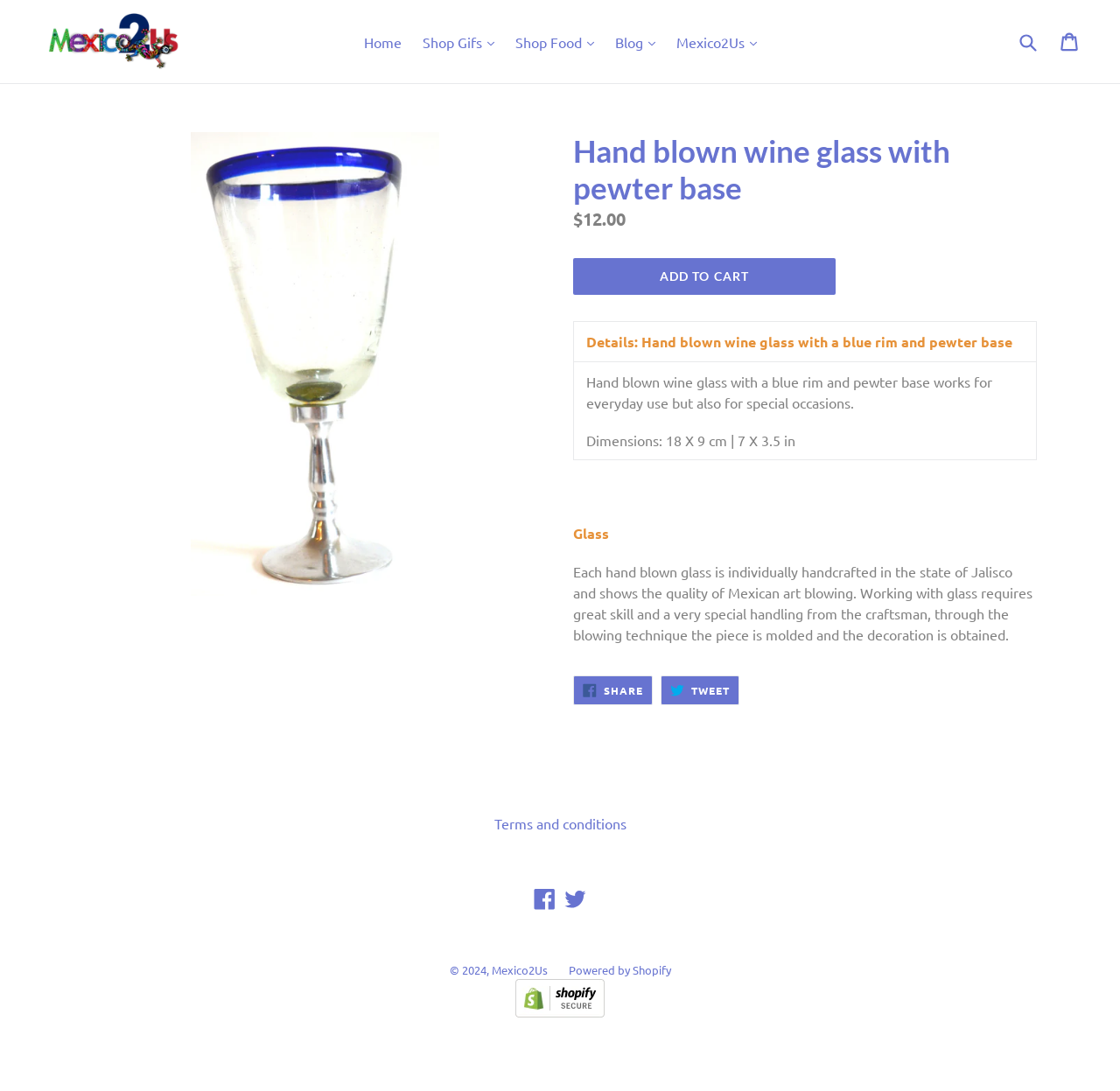Can you share the product on social media?
From the image, respond using a single word or phrase.

Yes